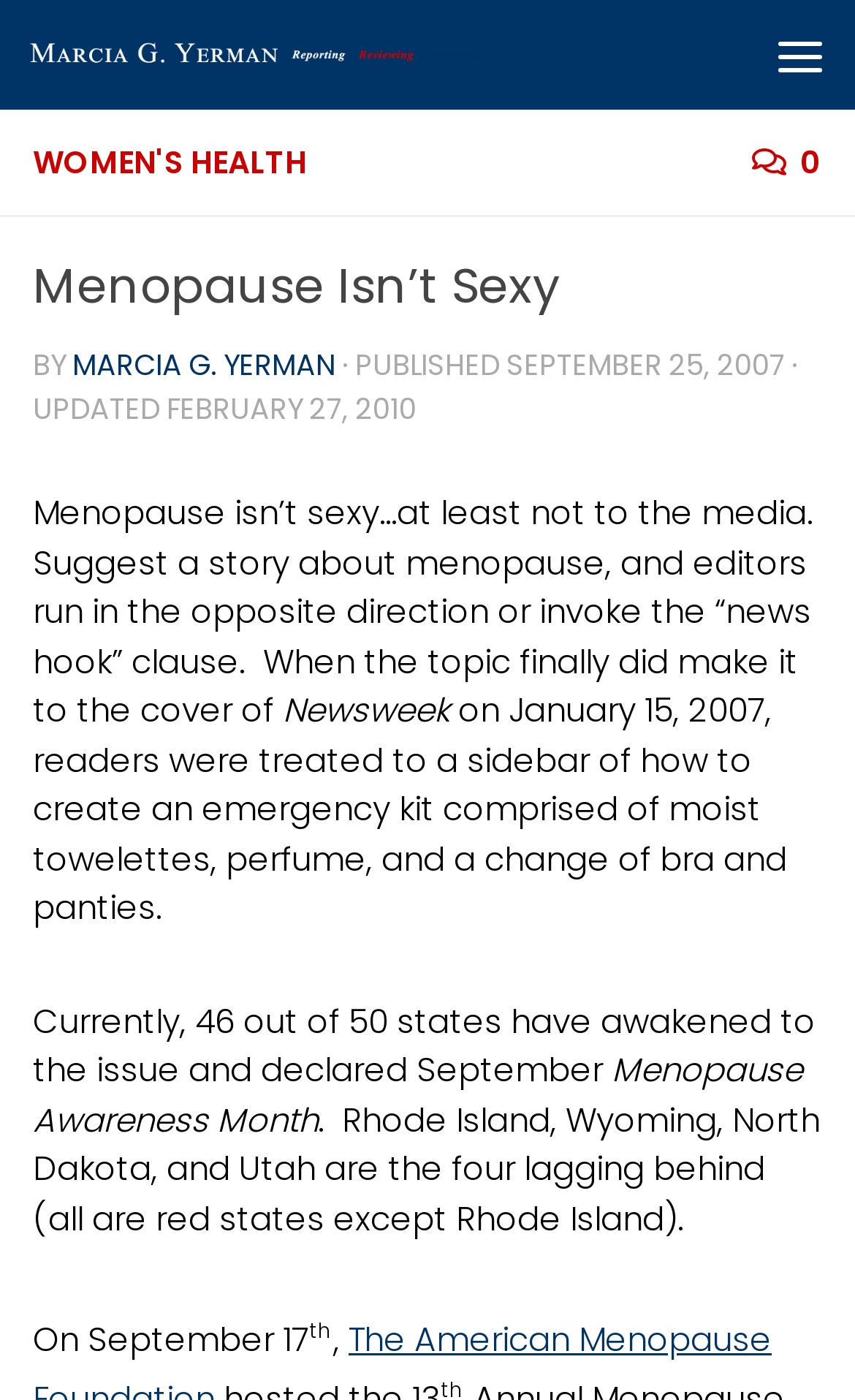What is the topic of the article?
Refer to the screenshot and deliver a thorough answer to the question presented.

The topic of the article can be inferred by reading the title and the content of the article. The title says 'Menopause Isn’t Sexy', and the content discusses menopause awareness and related issues, indicating that the topic of the article is menopause.